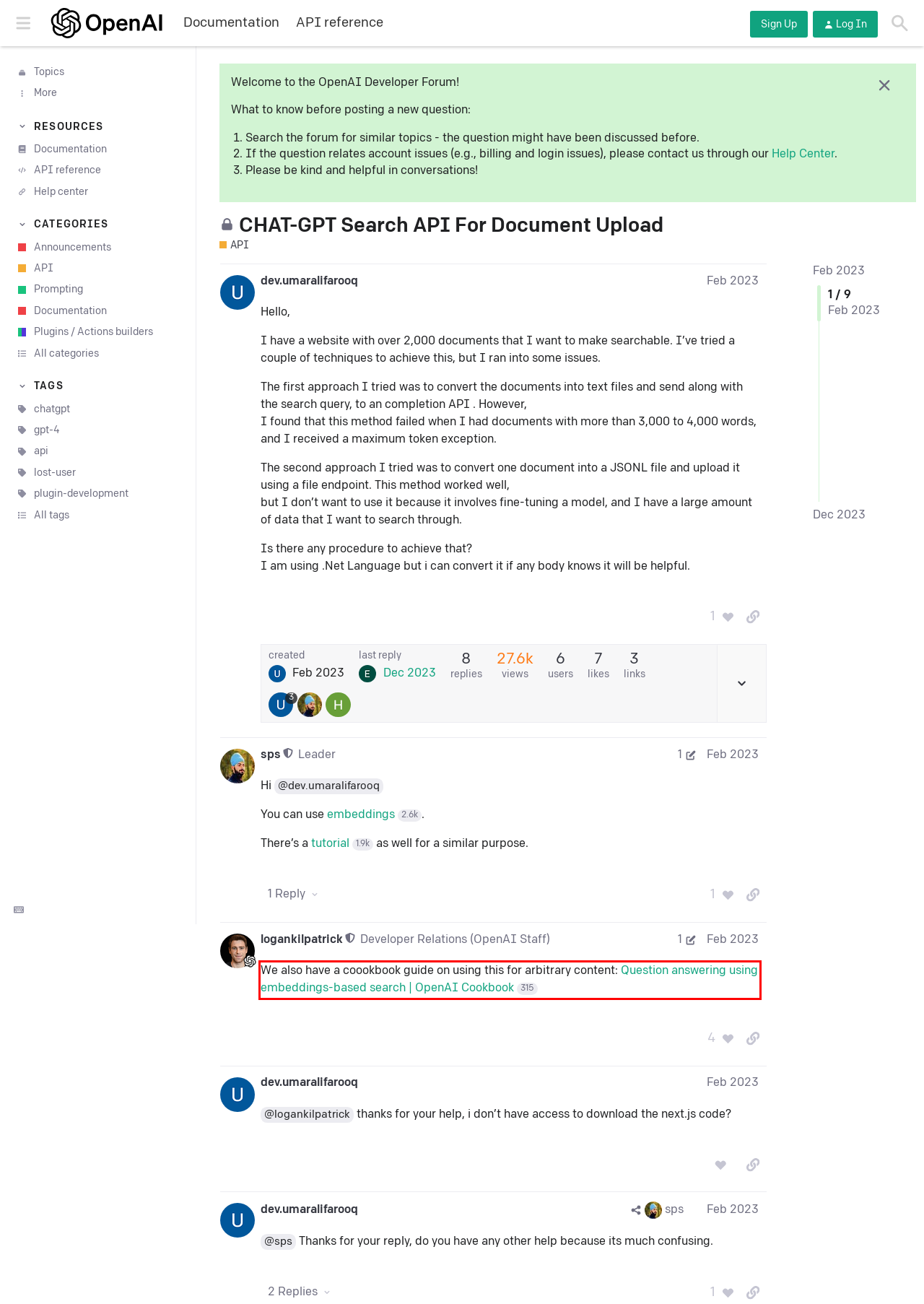From the provided screenshot, extract the text content that is enclosed within the red bounding box.

We also have a coookbook guide on using this for arbitrary content: Question answering using embeddings-based search | OpenAI Cookbook 315